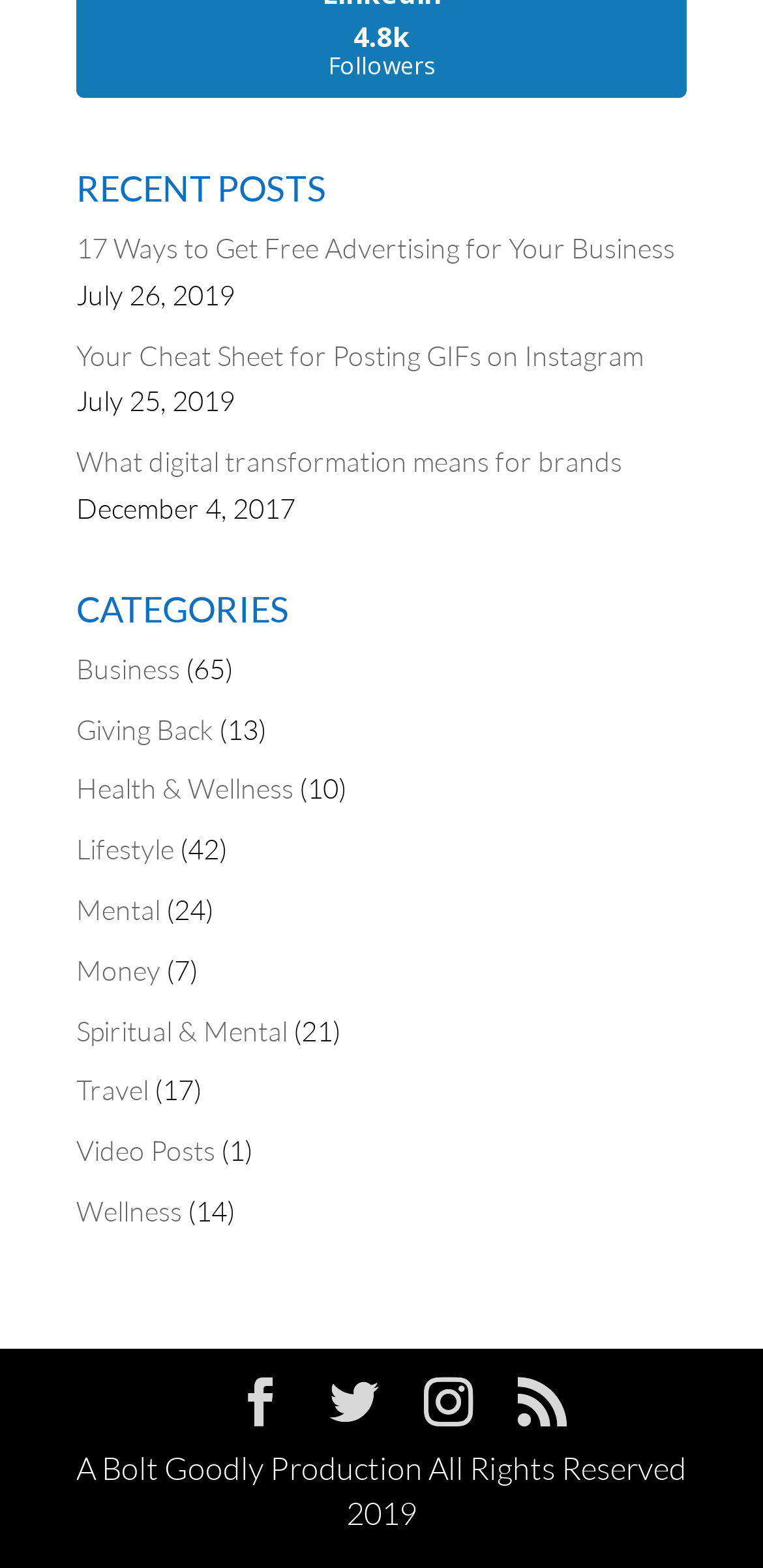Pinpoint the bounding box coordinates of the element you need to click to execute the following instruction: "Browse posts under the lifestyle category". The bounding box should be represented by four float numbers between 0 and 1, in the format [left, top, right, bottom].

[0.1, 0.531, 0.228, 0.552]